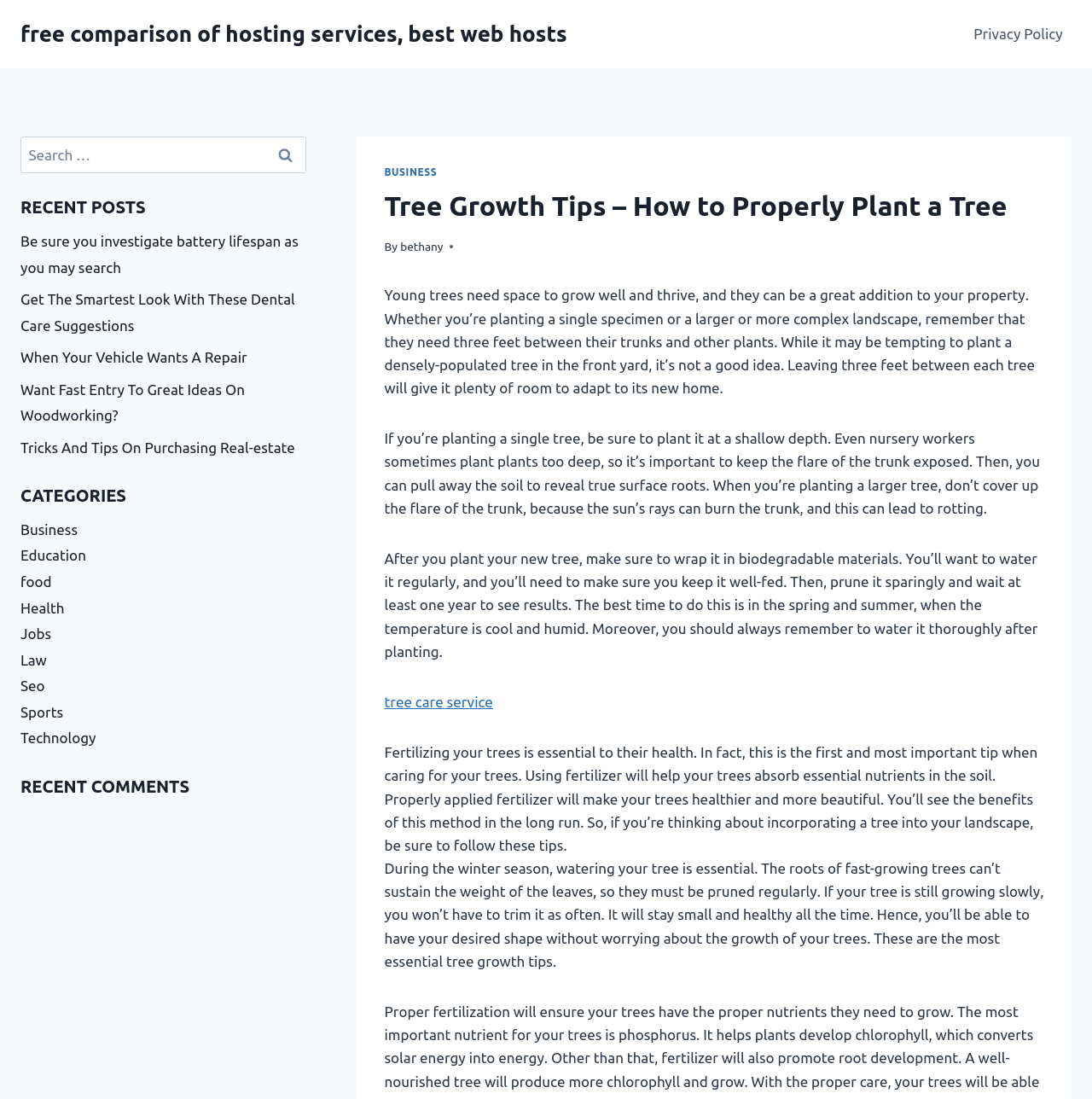Highlight the bounding box coordinates of the element you need to click to perform the following instruction: "View business category."

[0.019, 0.474, 0.071, 0.489]